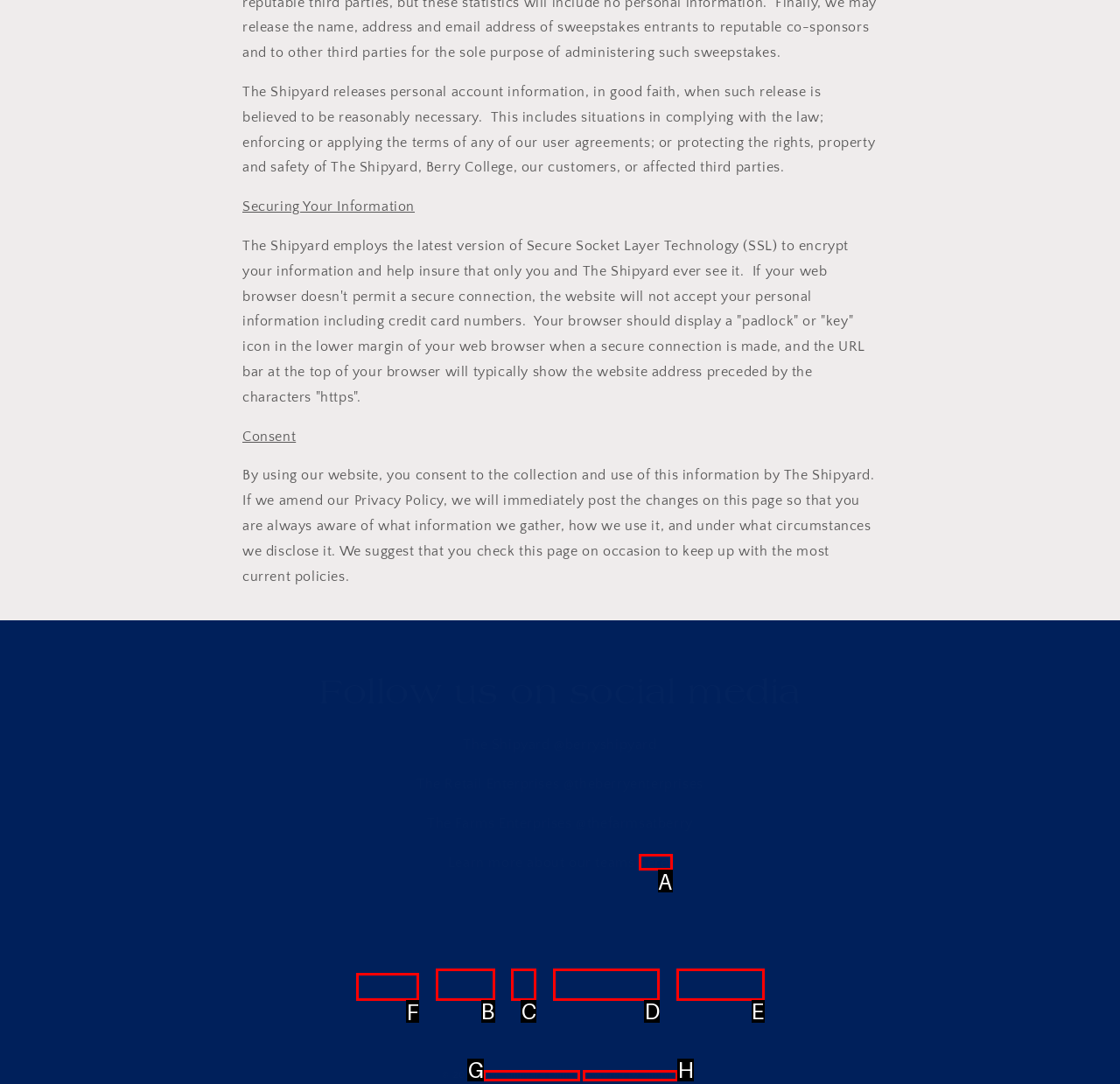Tell me which one HTML element I should click to complete the following task: Contact Us Answer with the option's letter from the given choices directly.

F